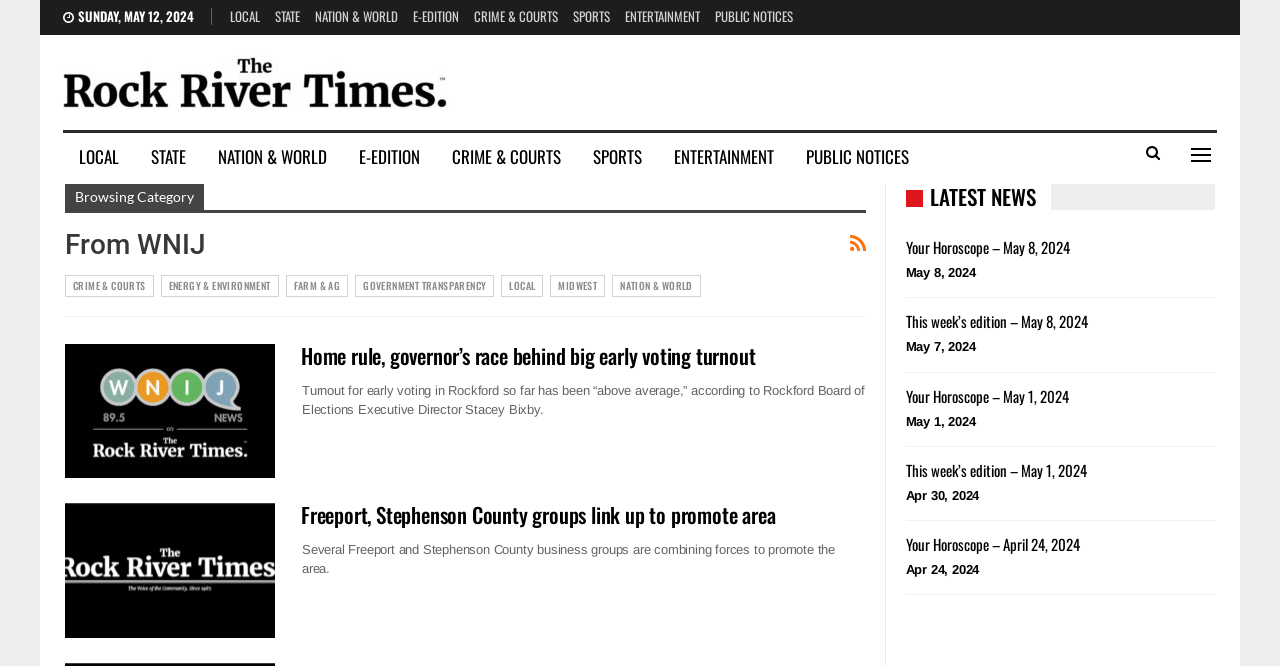Ascertain the bounding box coordinates for the UI element detailed here: "Energy & Environment". The coordinates should be provided as [left, top, right, bottom] with each value being a float between 0 and 1.

[0.125, 0.413, 0.218, 0.447]